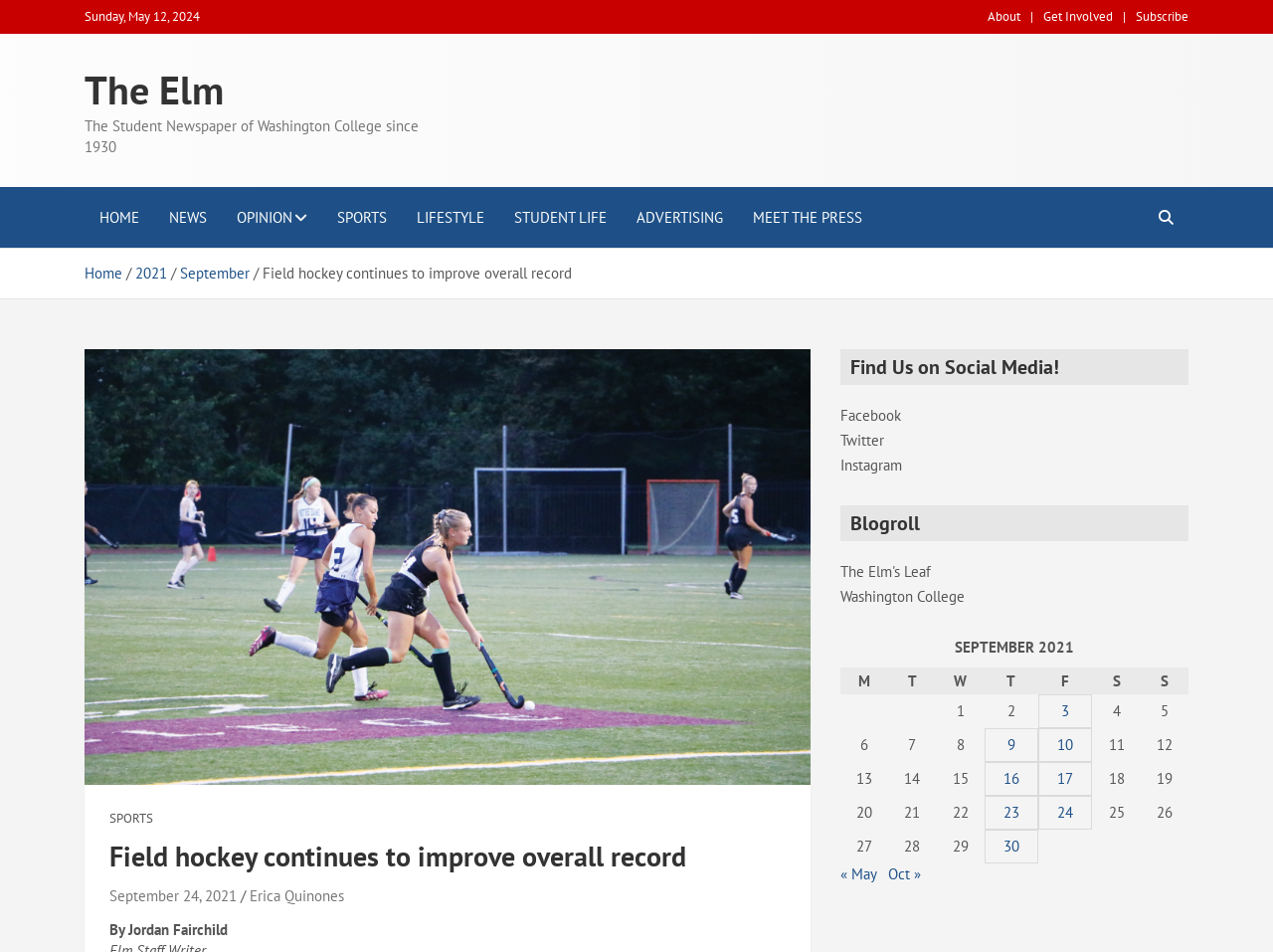Respond with a single word or phrase:
Who is the author of the field hockey article?

Jordan Fairchild